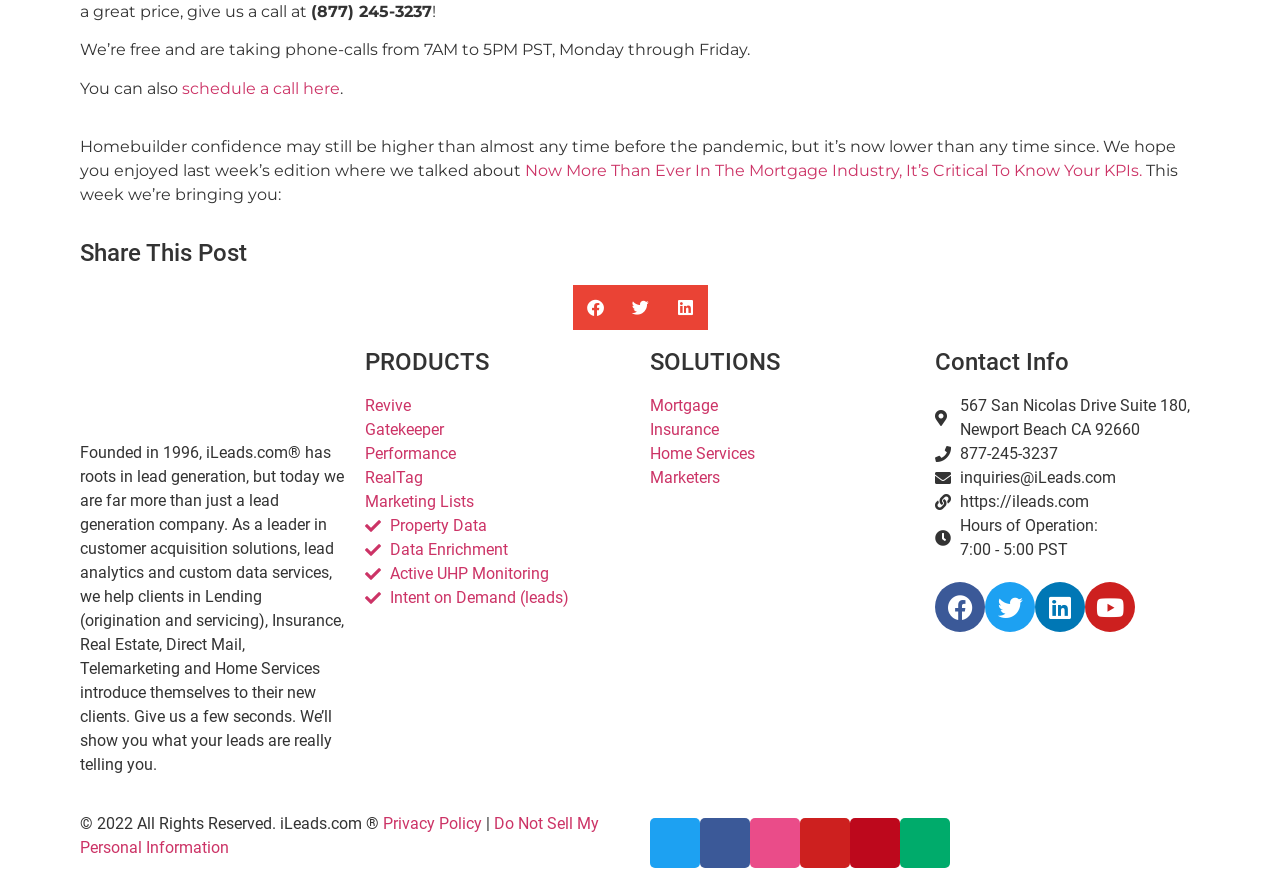Locate the bounding box coordinates of the clickable area needed to fulfill the instruction: "Call the phone number".

[0.243, 0.002, 0.338, 0.023]